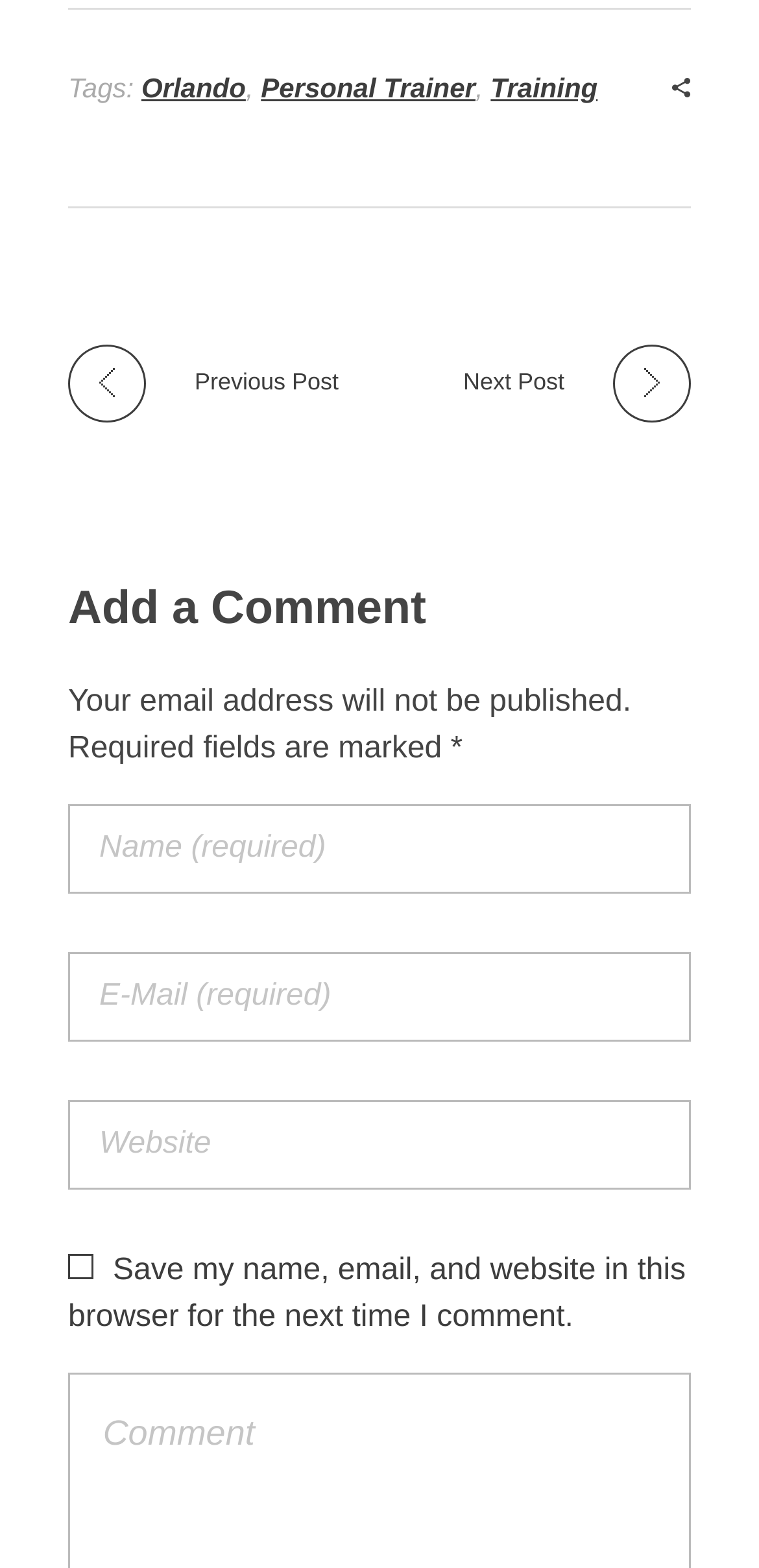What is the purpose of the textboxes?
Give a detailed explanation using the information visible in the image.

The textboxes are for users to input their name, email, and website, which are required fields to leave a comment on the webpage.